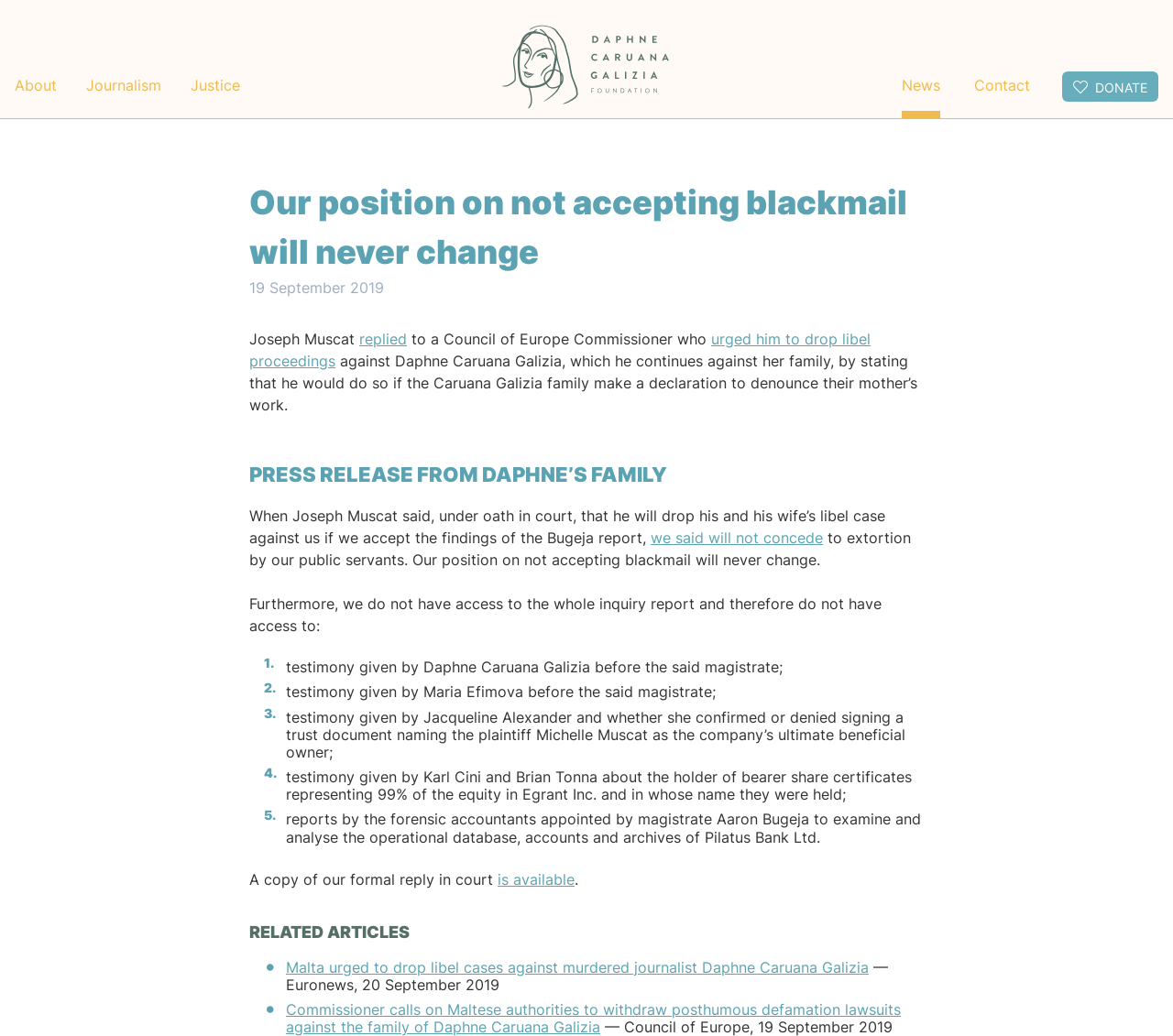What is the name of the journalist mentioned in the article?
Give a detailed and exhaustive answer to the question.

The name of the journalist mentioned in the article is Daphne Caruana Galizia, who is the mother of the family mentioned in the press release.